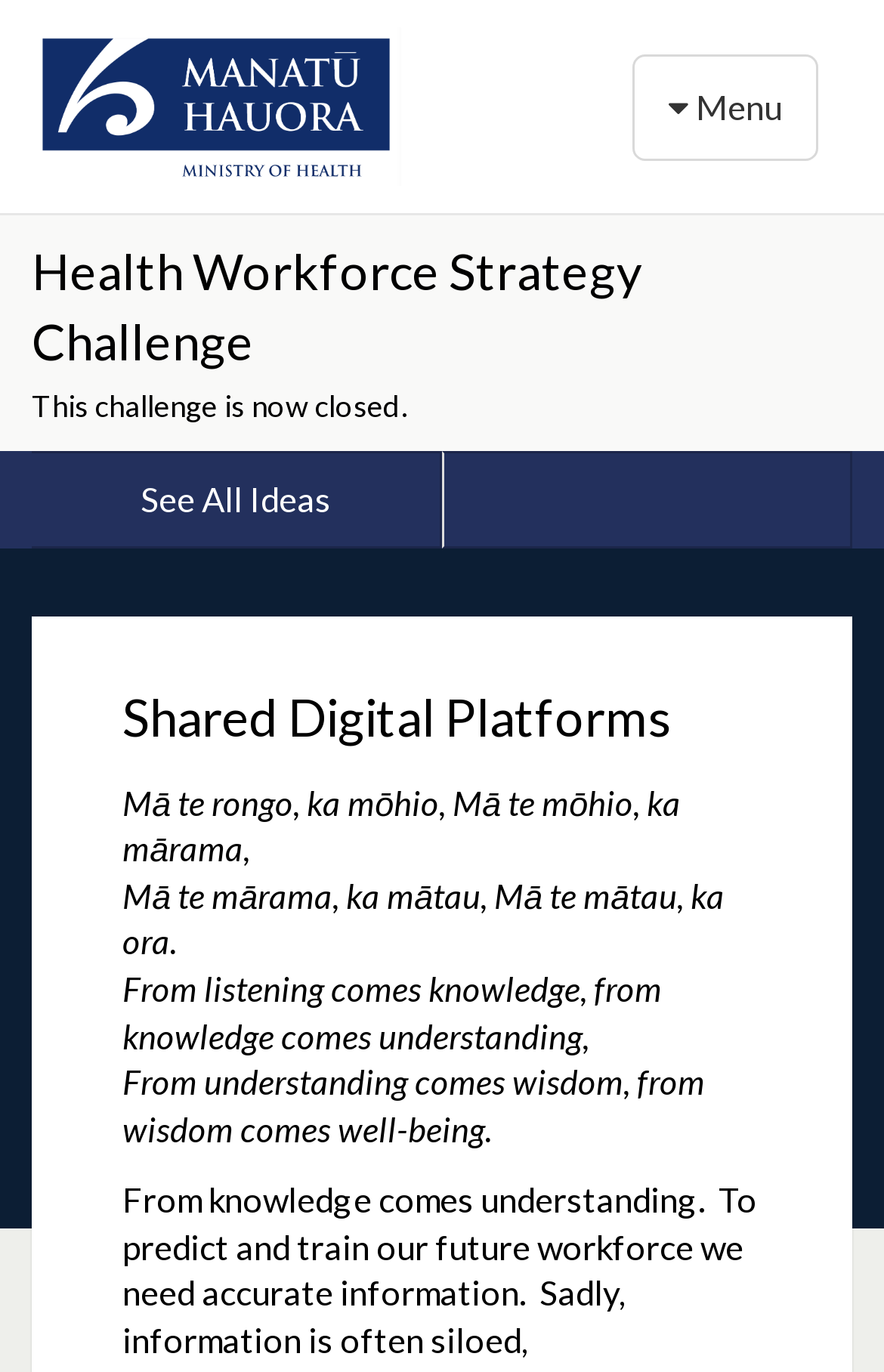Mark the bounding box of the element that matches the following description: "Health Workforce Strategy Challenge".

[0.036, 0.176, 0.726, 0.27]